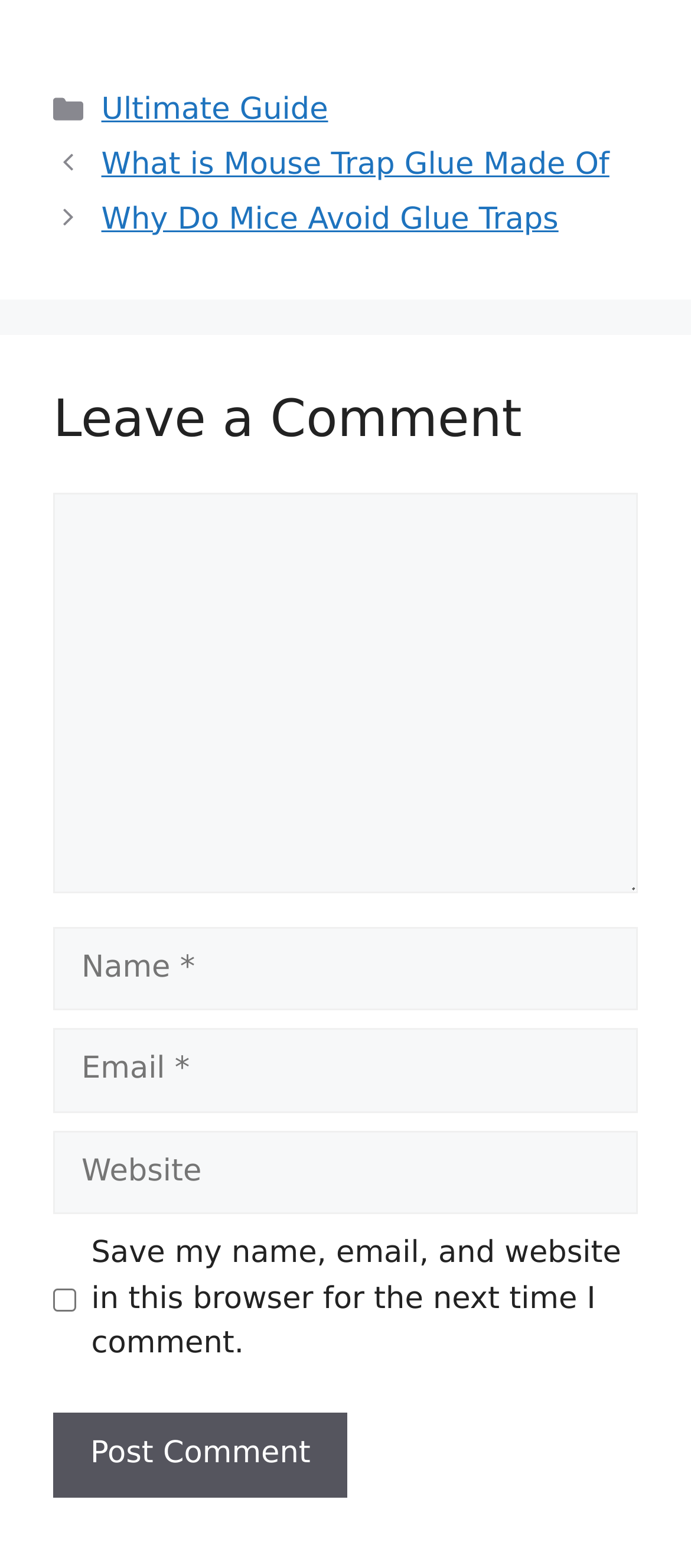Give a concise answer using only one word or phrase for this question:
What is the text of the button at the bottom?

Post Comment